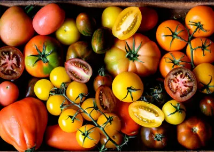What does the image celebrate?
Answer the question with a detailed and thorough explanation.

The caption states that the scene not only celebrates the aesthetics of food but also aligns with themes of freshness and culinary creativity, indicating that the primary theme of the image is the appreciation of the visual appeal of food.